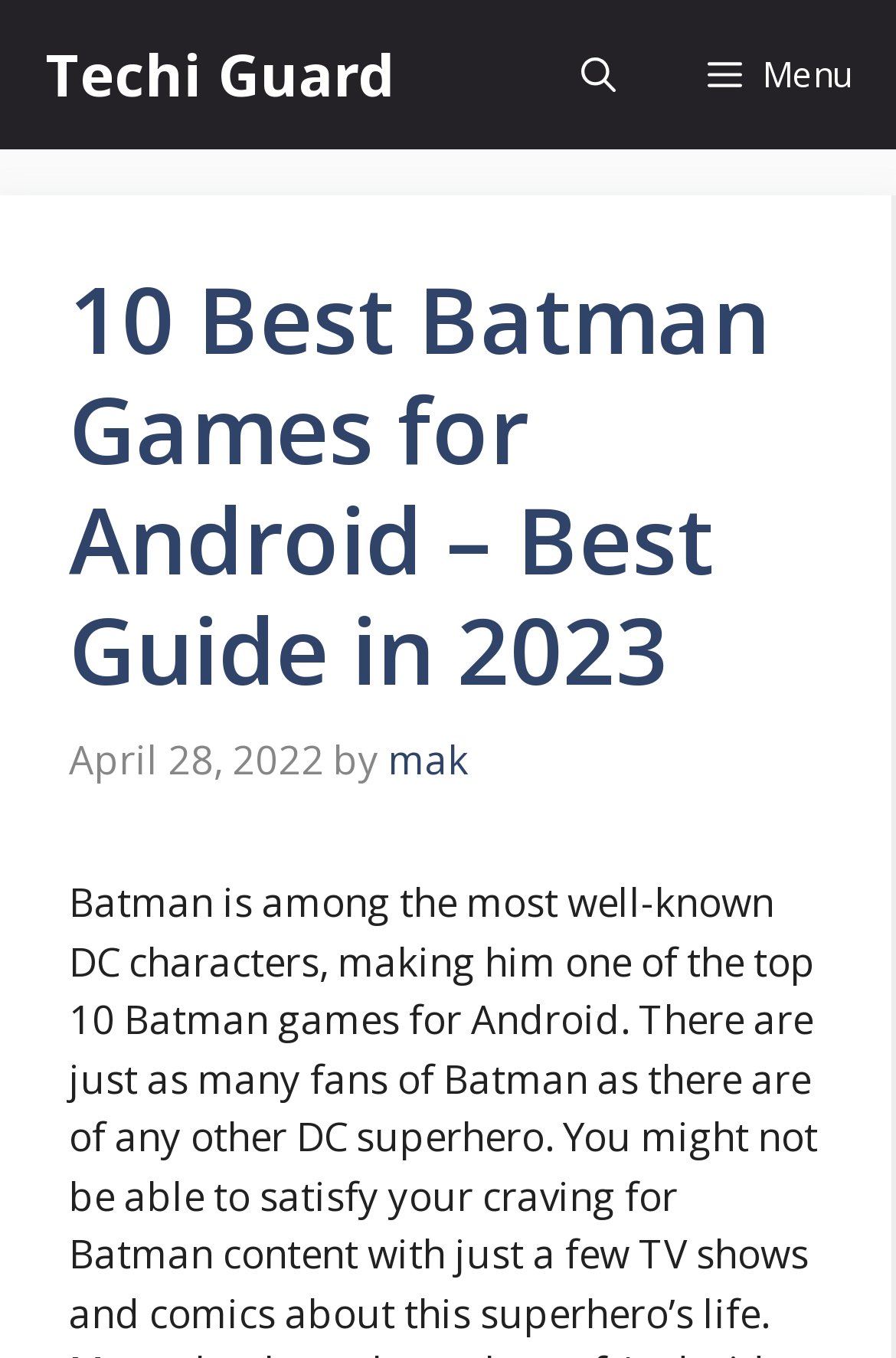Find and generate the main title of the webpage.

10 Best Batman Games for Android – Best Guide in 2023